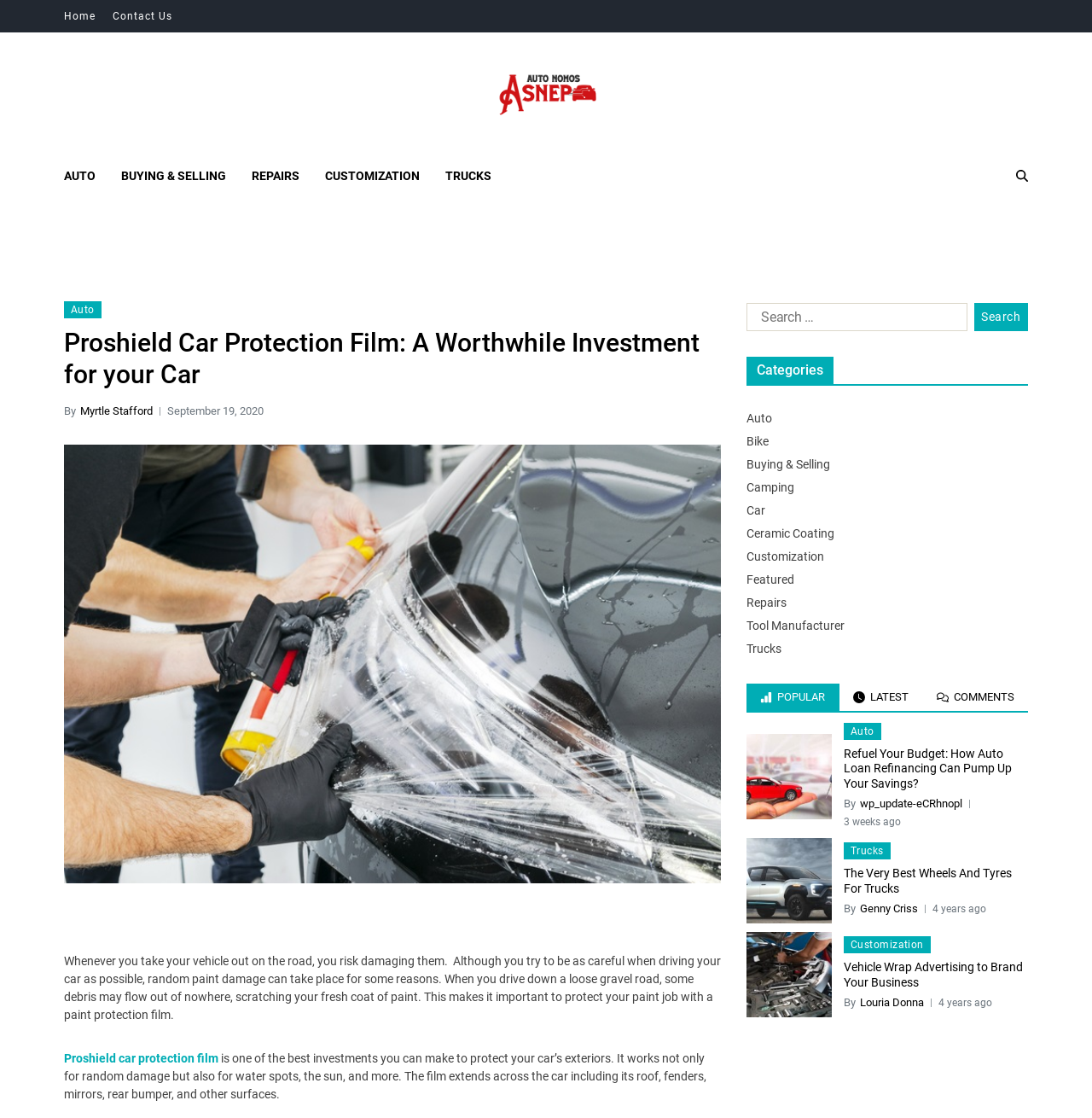Locate the UI element described by Ceramic Coating and provide its bounding box coordinates. Use the format (top-left x, top-left y, bottom-right x, bottom-right y) with all values as floating point numbers between 0 and 1.

[0.684, 0.471, 0.764, 0.483]